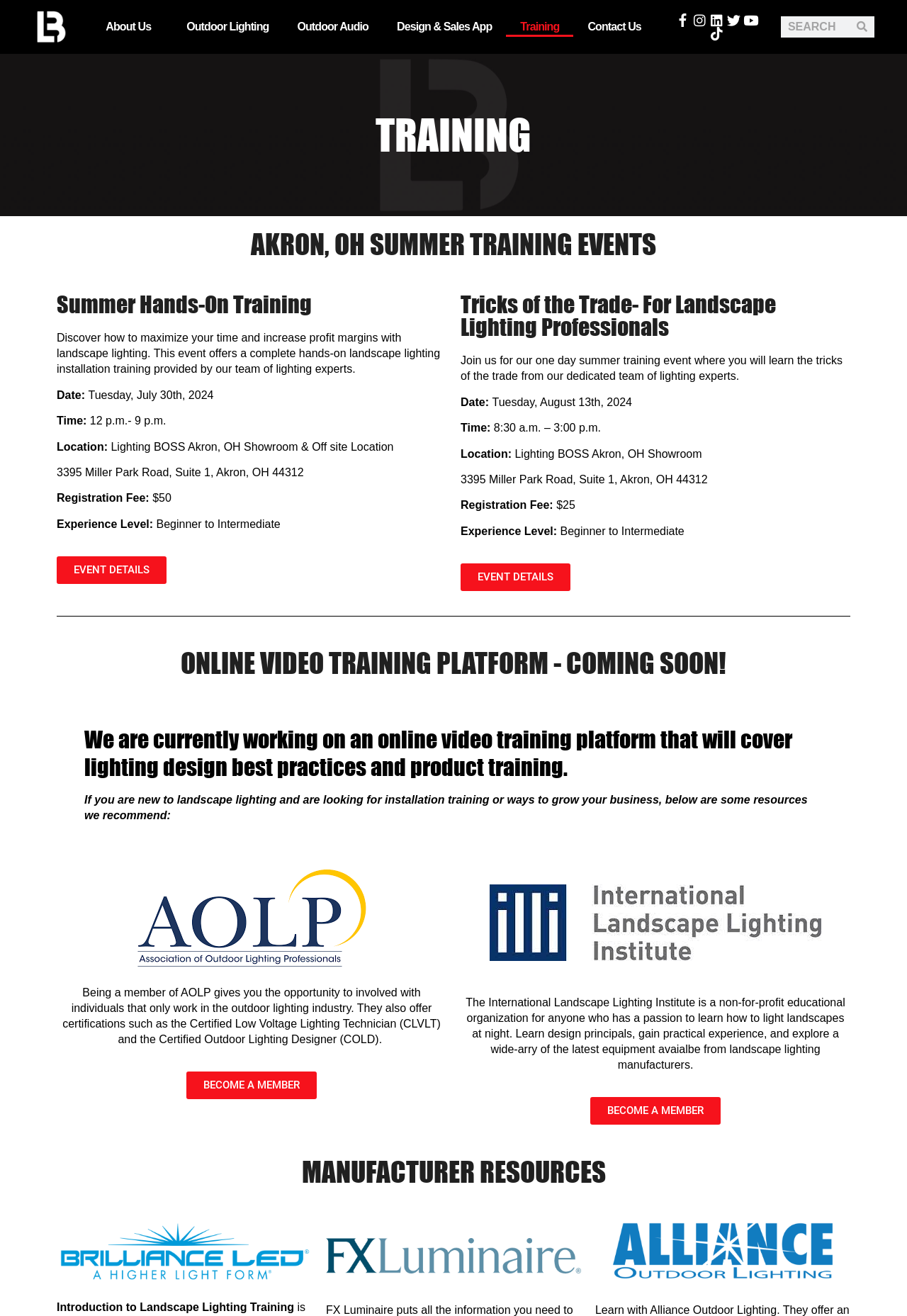Determine the coordinates of the bounding box that should be clicked to complete the instruction: "Visit AOLP website". The coordinates should be represented by four float numbers between 0 and 1: [left, top, right, bottom].

[0.146, 0.657, 0.409, 0.738]